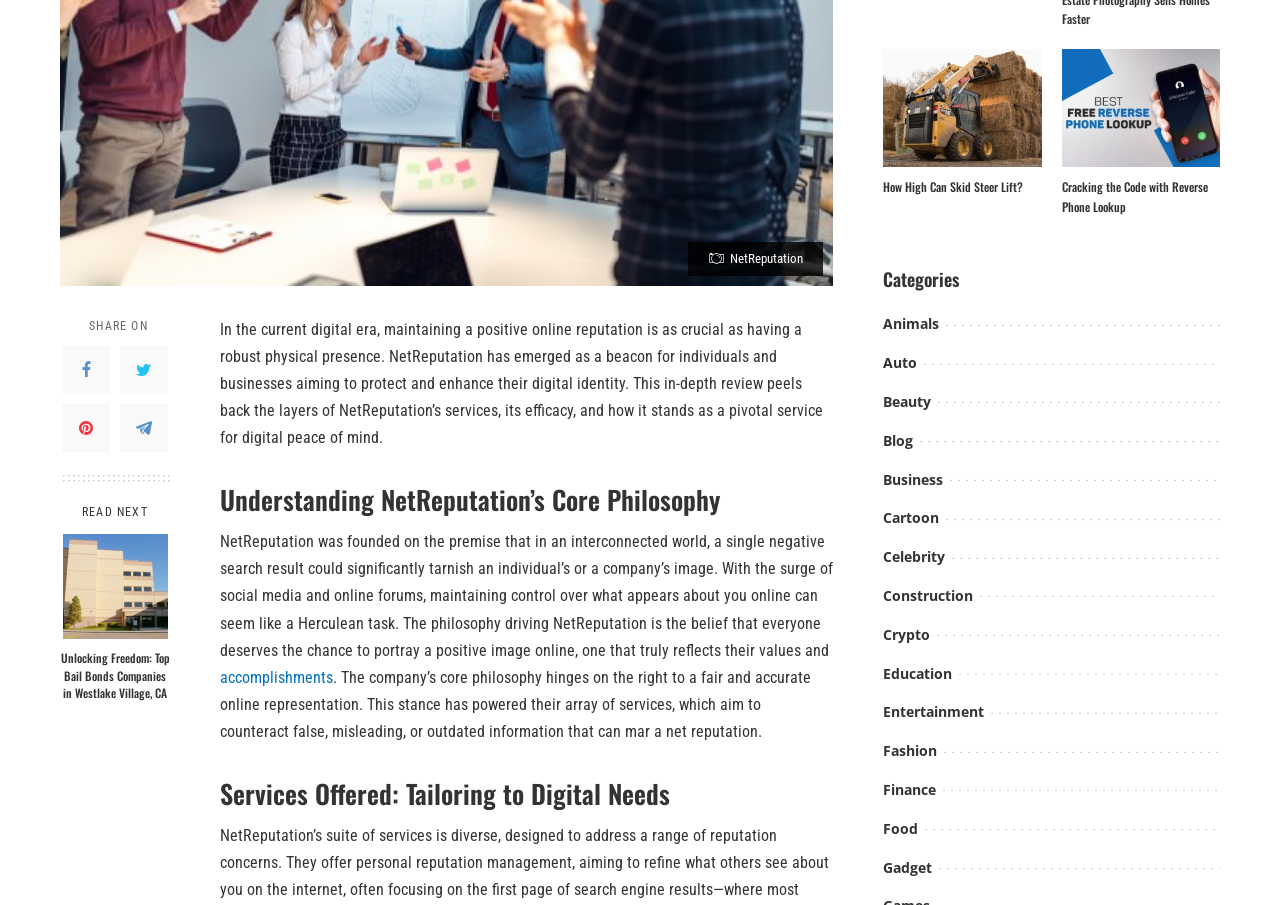Find and provide the bounding box coordinates for the UI element described here: "Cartoon". The coordinates should be given as four float numbers between 0 and 1: [left, top, right, bottom].

[0.69, 0.562, 0.734, 0.583]